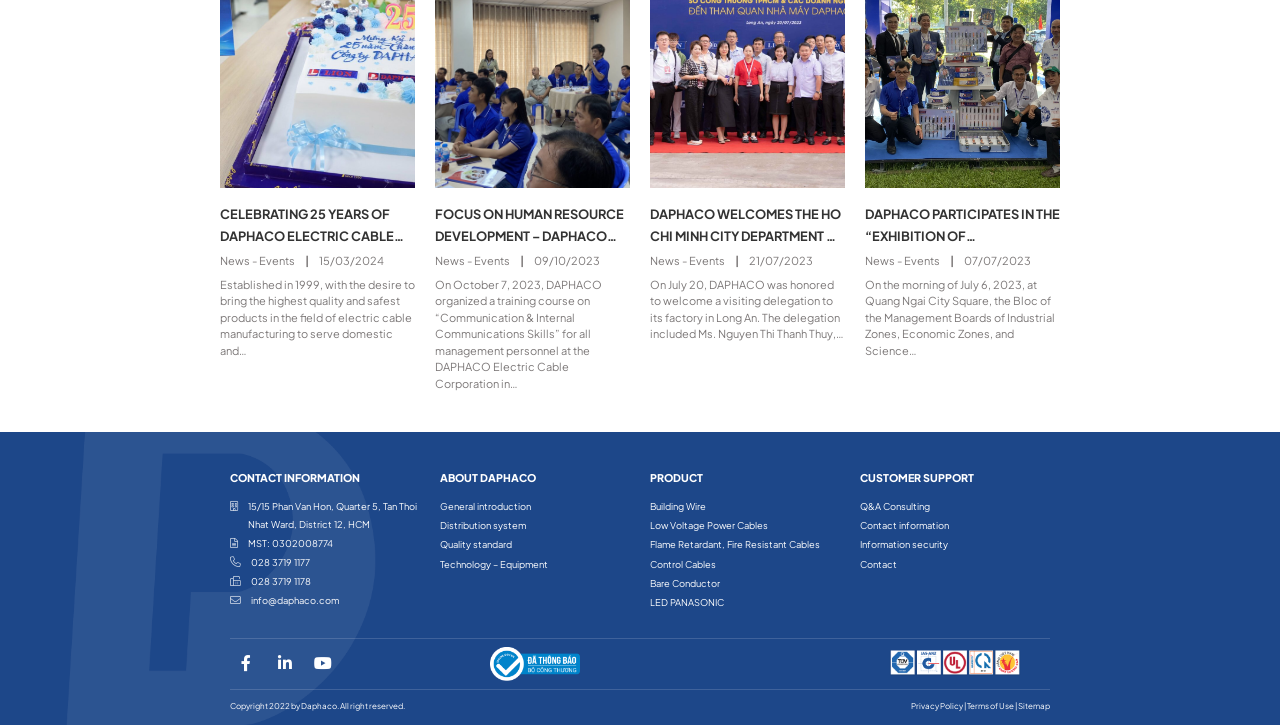Find the coordinates for the bounding box of the element with this description: "Low Voltage Power Cables".

[0.508, 0.716, 0.6, 0.732]